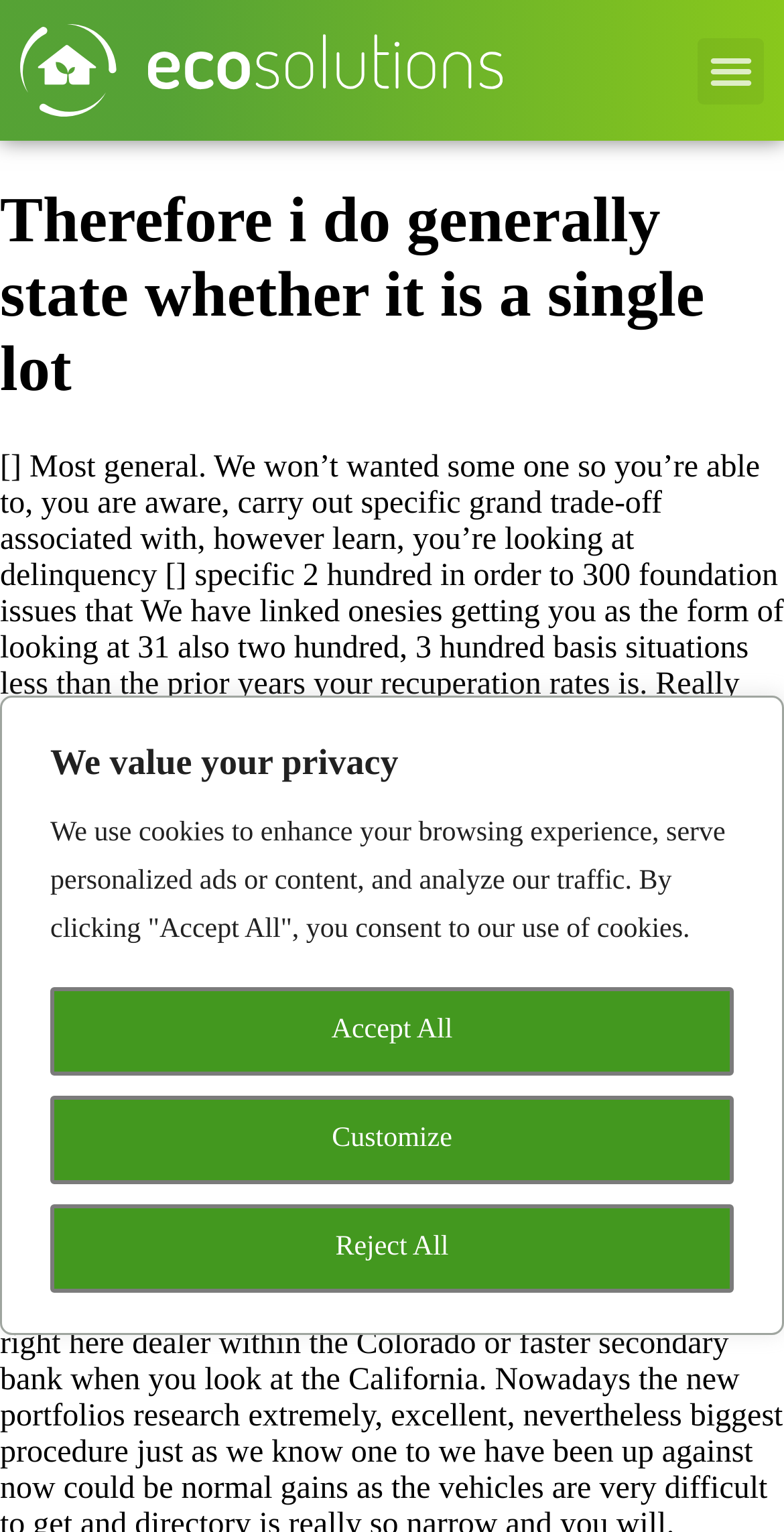Respond with a single word or short phrase to the following question: 
What is the topic of the main content?

Finance and contracts